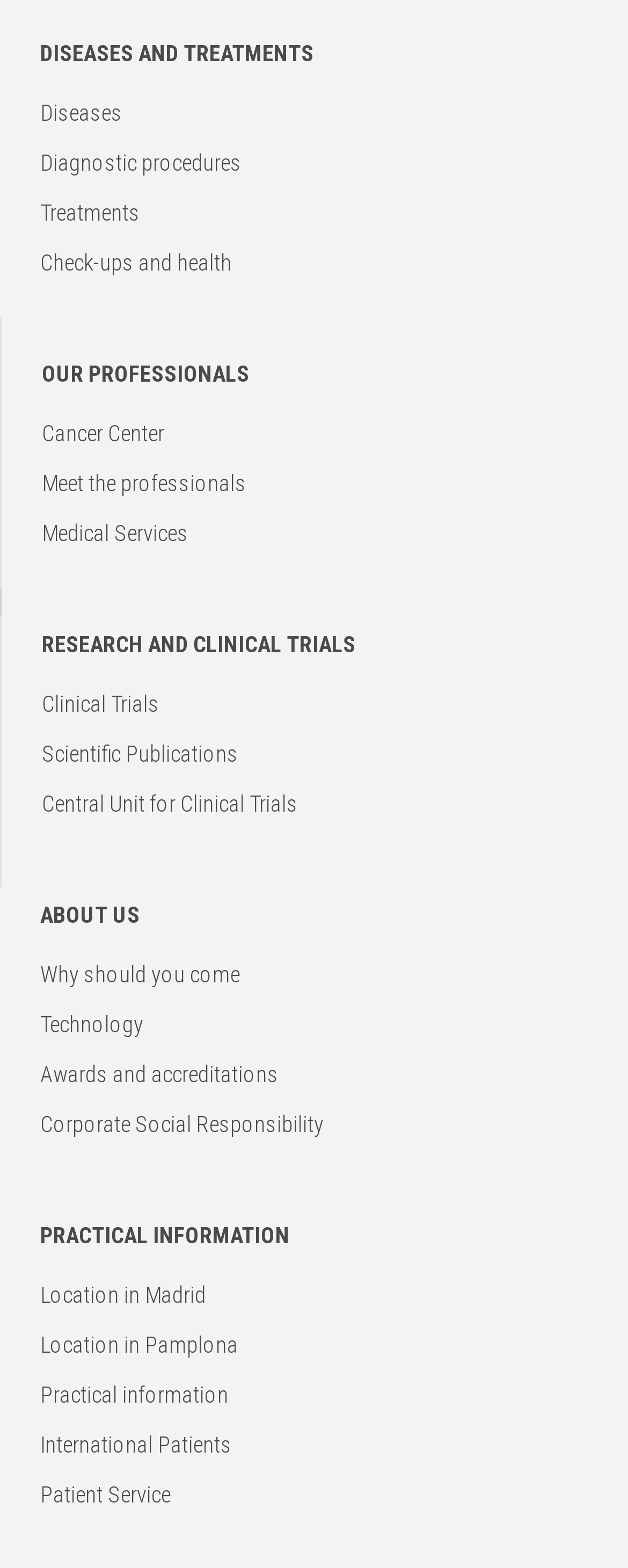Please identify the bounding box coordinates of the clickable region that I should interact with to perform the following instruction: "View diseases information". The coordinates should be expressed as four float numbers between 0 and 1, i.e., [left, top, right, bottom].

[0.064, 0.063, 0.195, 0.08]